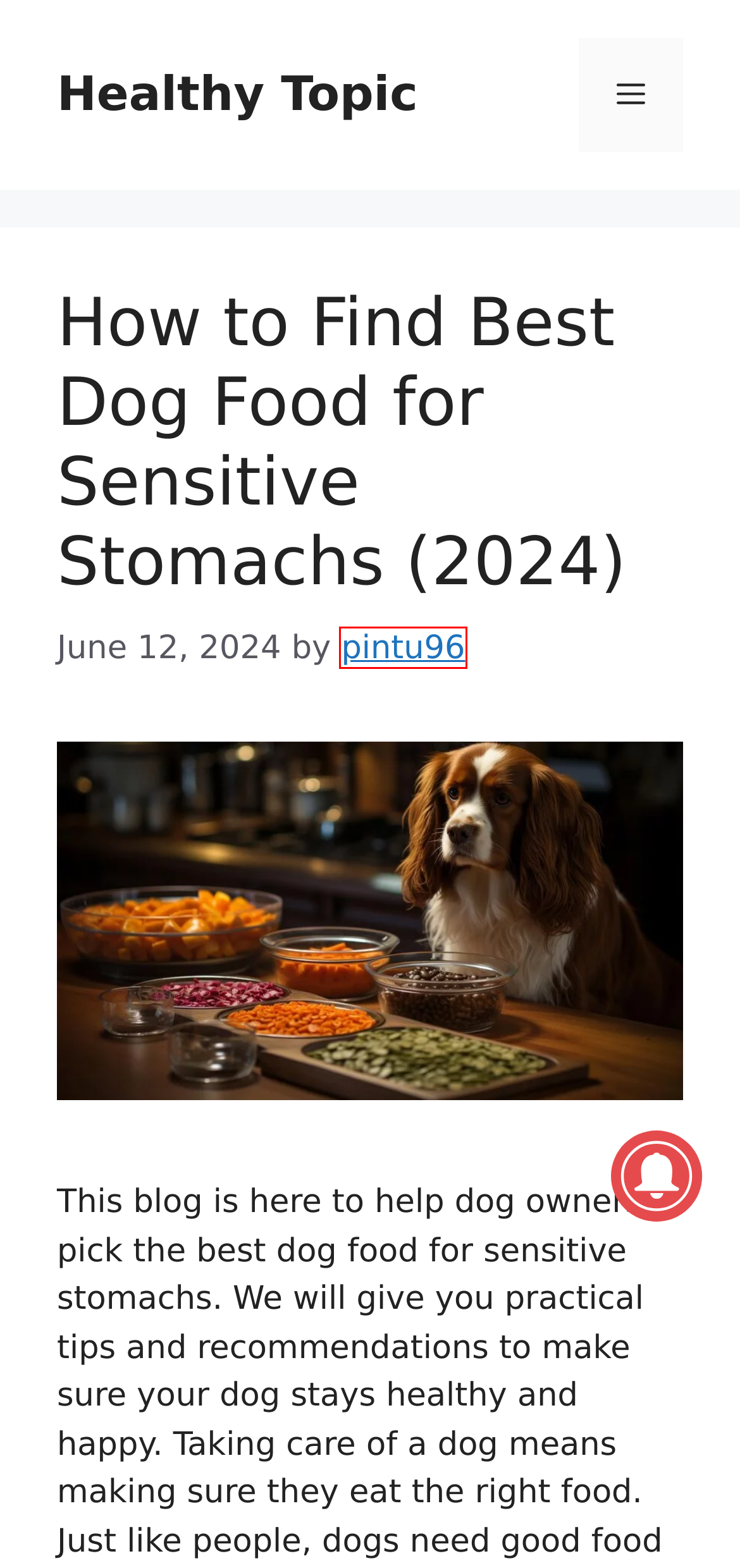Analyze the screenshot of a webpage with a red bounding box and select the webpage description that most accurately describes the new page resulting from clicking the element inside the red box. Here are the candidates:
A. 10 Best Dog Breeds in India - Healthy Topic
B. How to Choose the Right Pet For Your Lifestyle - Healthy Topic
C. How to Find and Enjoy the Best Pet-Friendly Events in Your Area - Healthy Topic
D. pintu96 - Healthy Topic
E. How to Choose the Right Dog Food in 2024 - Healthy Topic
F. How to Find Best Dog Food for Sensitive Stomachs (2024) - Healthy Topic
G. Common Legal Pets in India - Healthy Topic
H. Which Dog Breeds Are Banned in India in 2024? - Healthy Topic

D